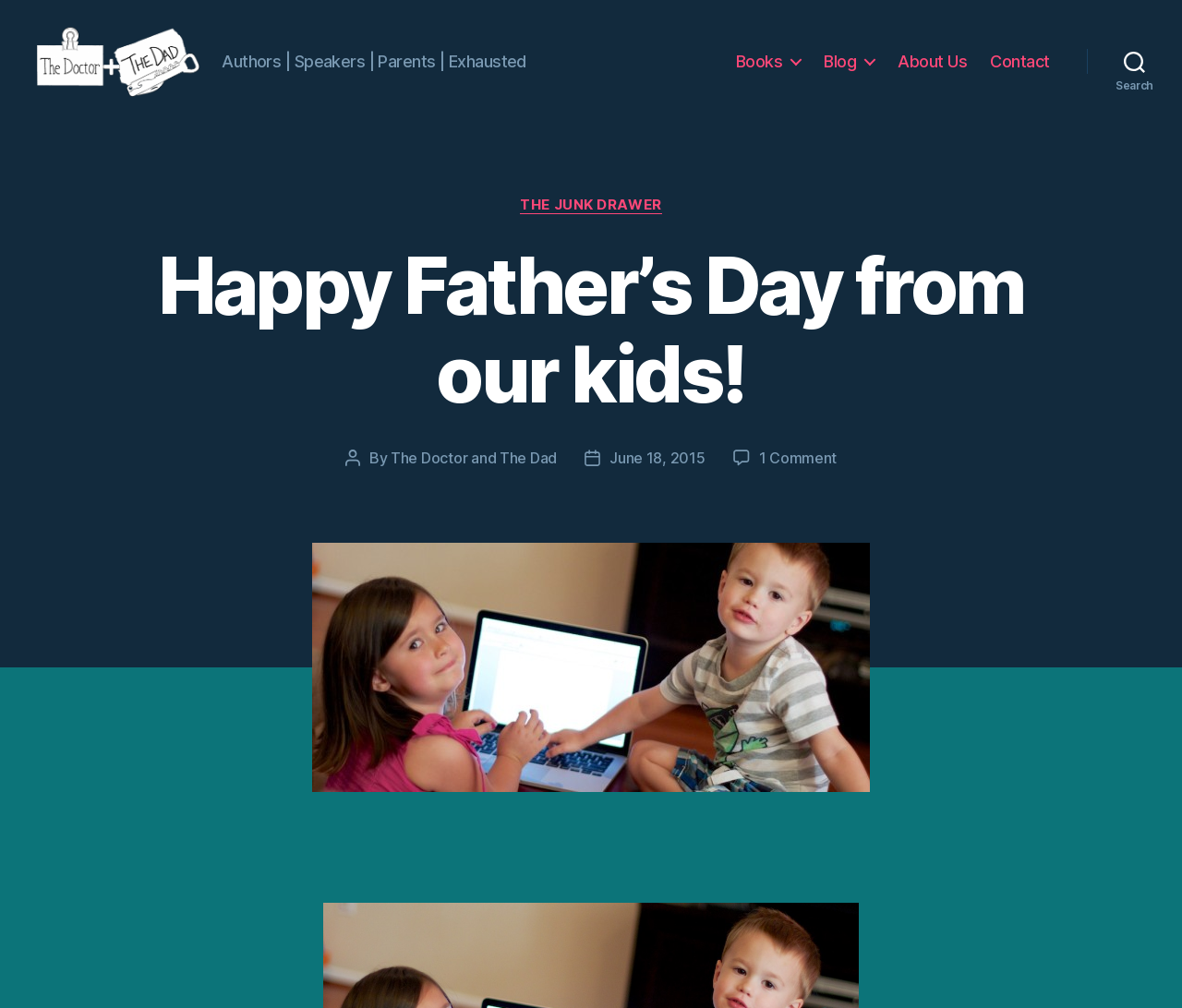Identify the bounding box coordinates of the part that should be clicked to carry out this instruction: "View the 'About Us' page".

[0.76, 0.057, 0.818, 0.077]